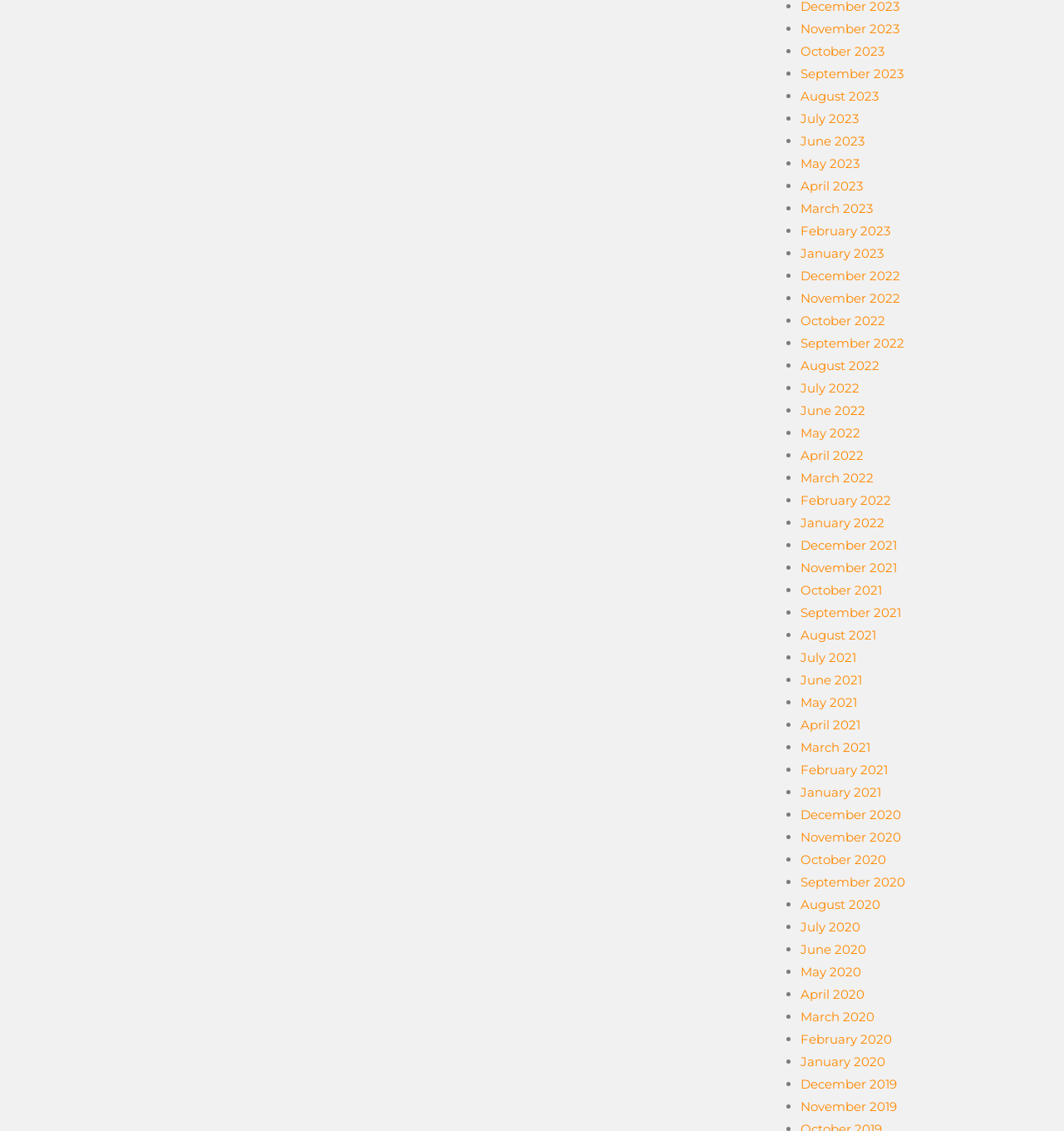What is the most recent month listed?
Using the picture, provide a one-word or short phrase answer.

November 2023